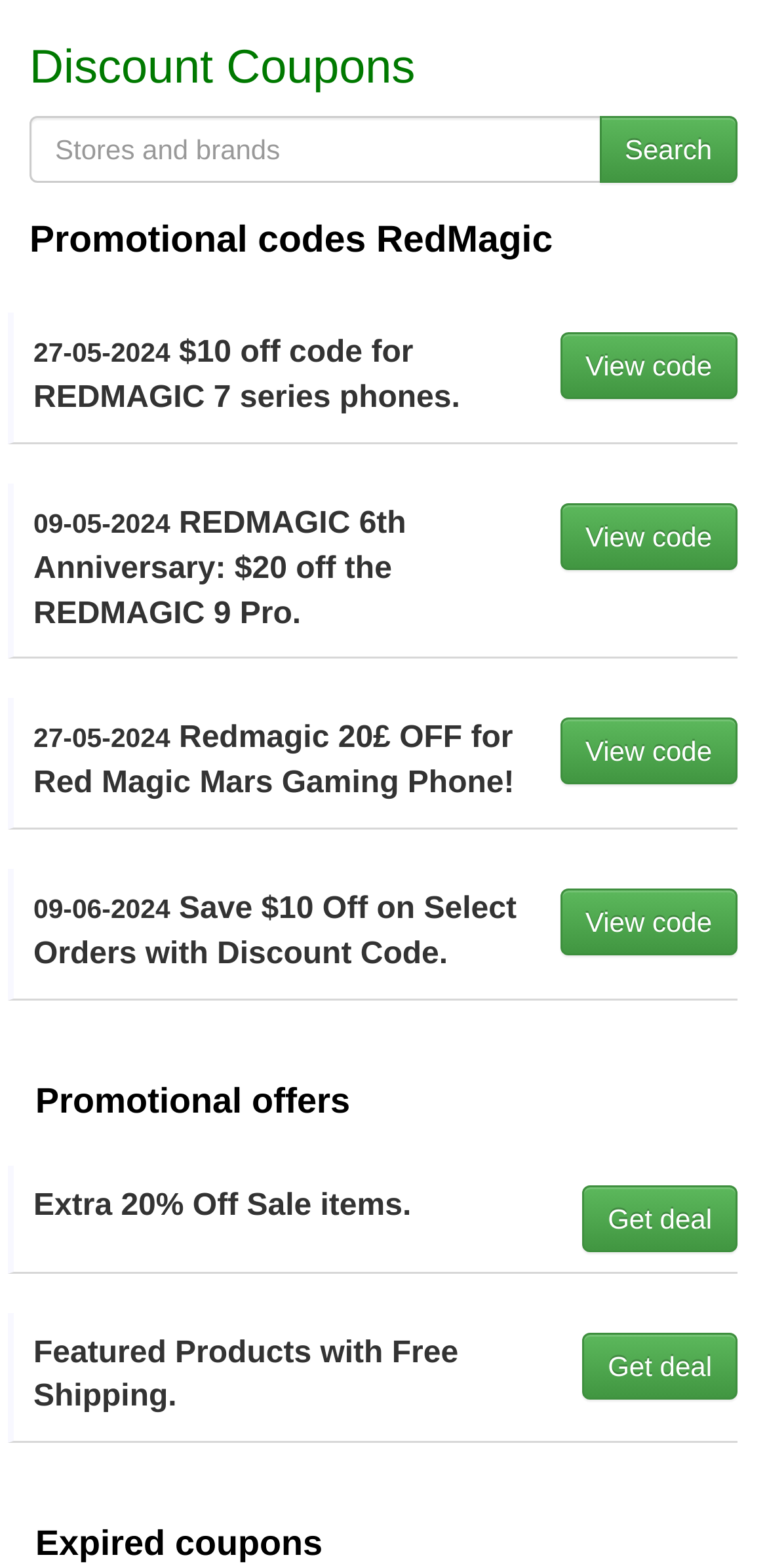Specify the bounding box coordinates of the area to click in order to follow the given instruction: "Search for stores and brands."

[0.038, 0.074, 0.784, 0.117]